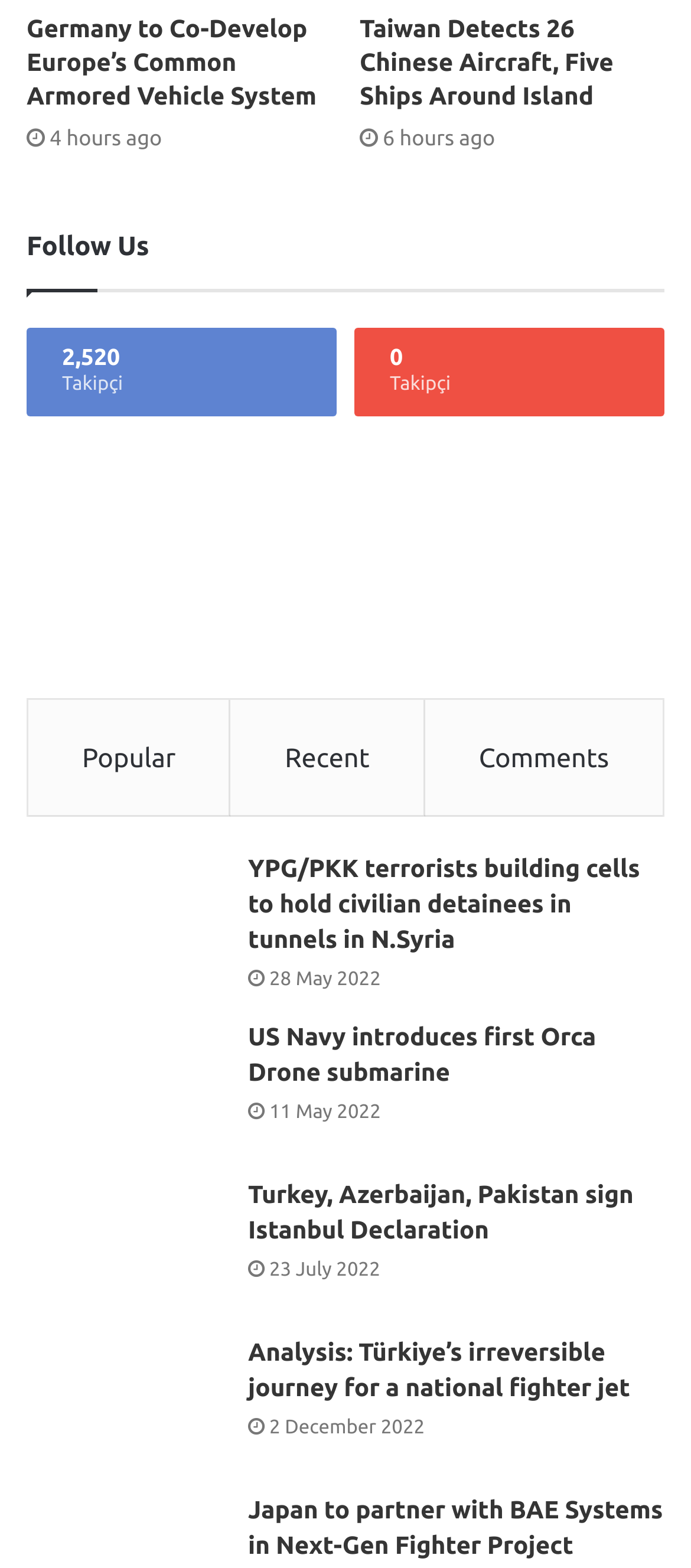Locate the UI element described by 2,520 Takipçi in the provided webpage screenshot. Return the bounding box coordinates in the format (top-left x, top-left y, bottom-right x, bottom-right y), ensuring all values are between 0 and 1.

[0.038, 0.209, 0.487, 0.266]